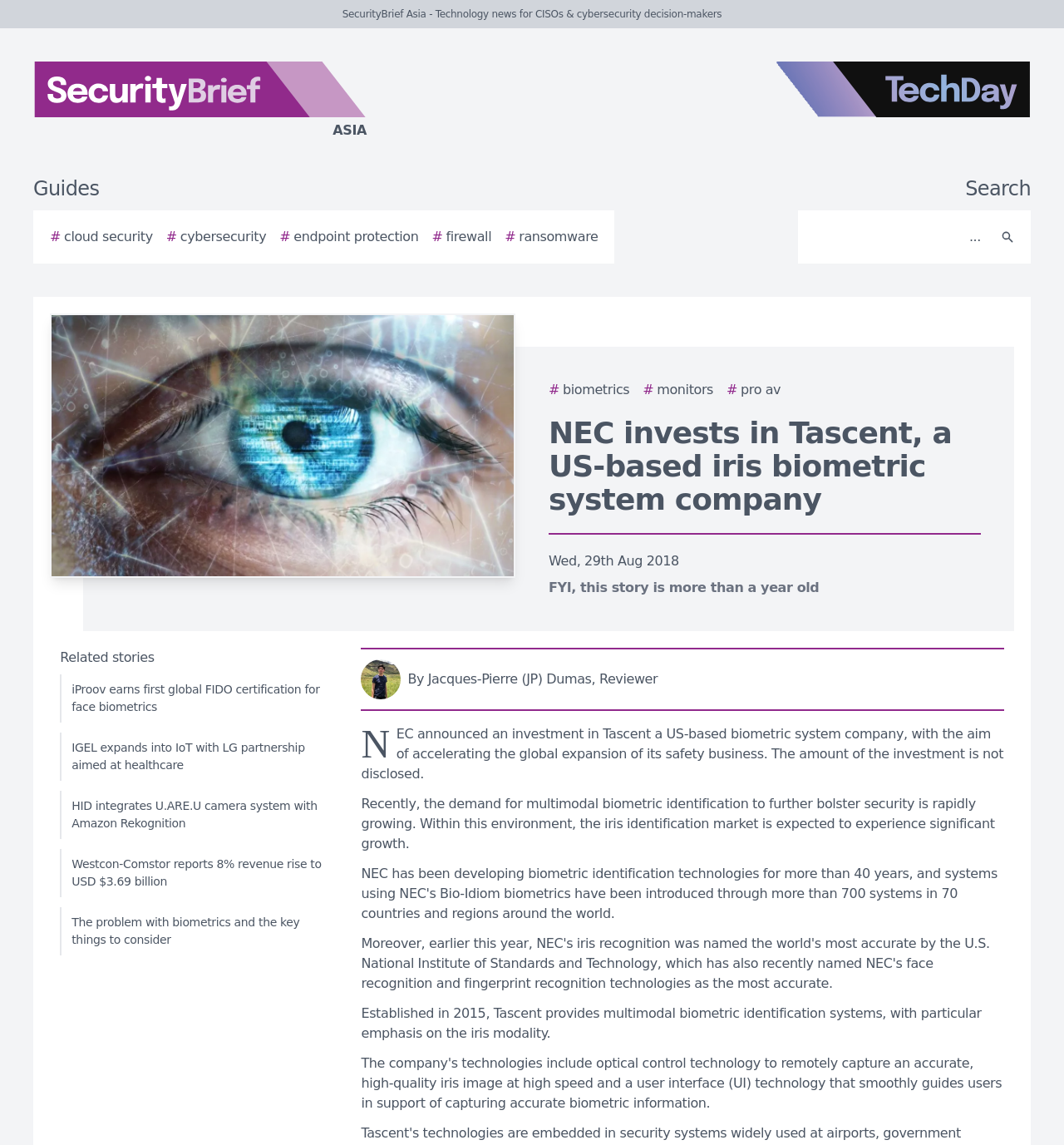Please identify the bounding box coordinates of where to click in order to follow the instruction: "Search for something".

[0.756, 0.19, 0.931, 0.224]